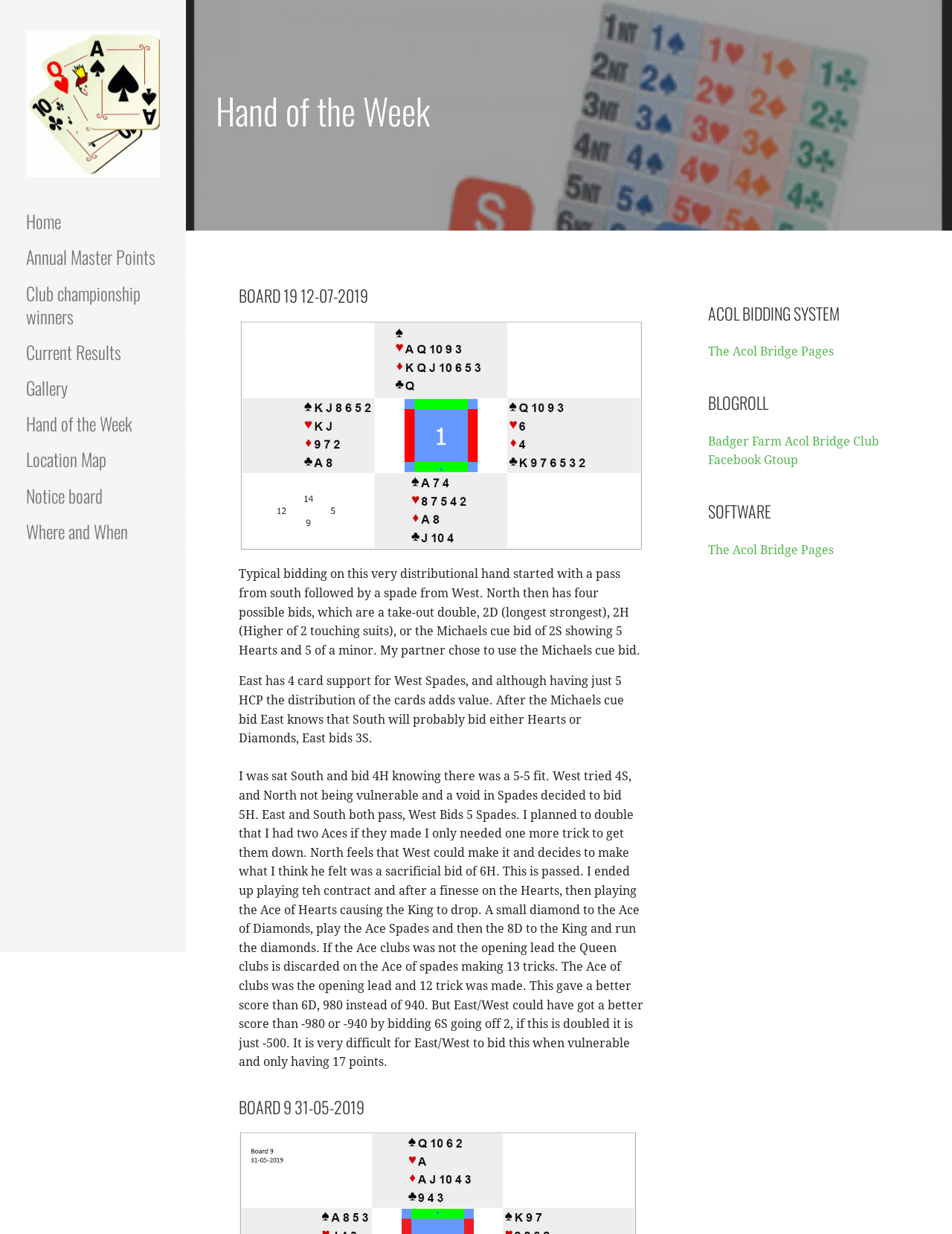What is the name of the Facebook group associated with the bridge club?
Using the picture, provide a one-word or short phrase answer.

Badger Farm Acol Bridge Club Facebook Group